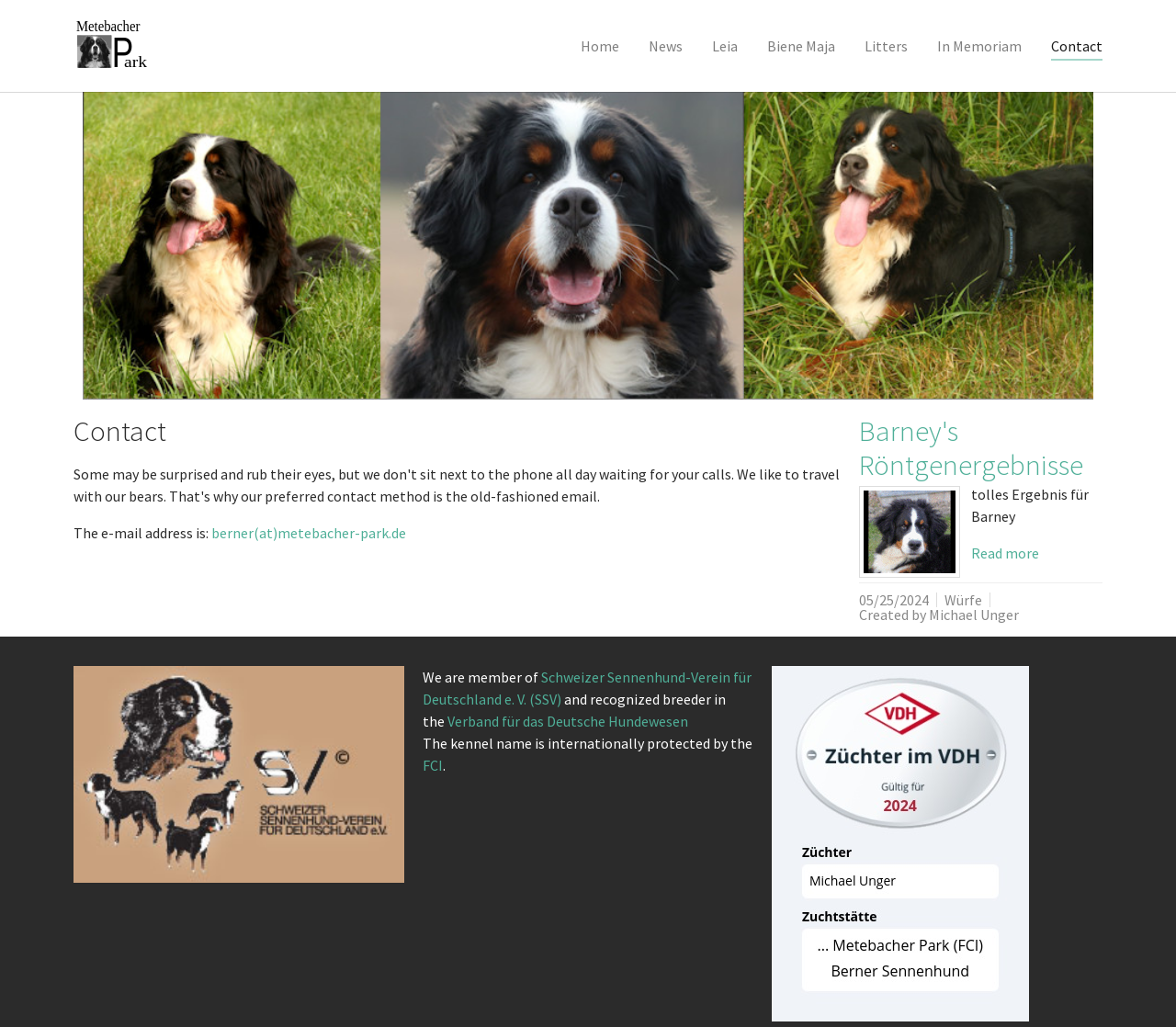Provide a one-word or short-phrase response to the question:
What is the email address to contact?

berner(at)metebacher-park.de